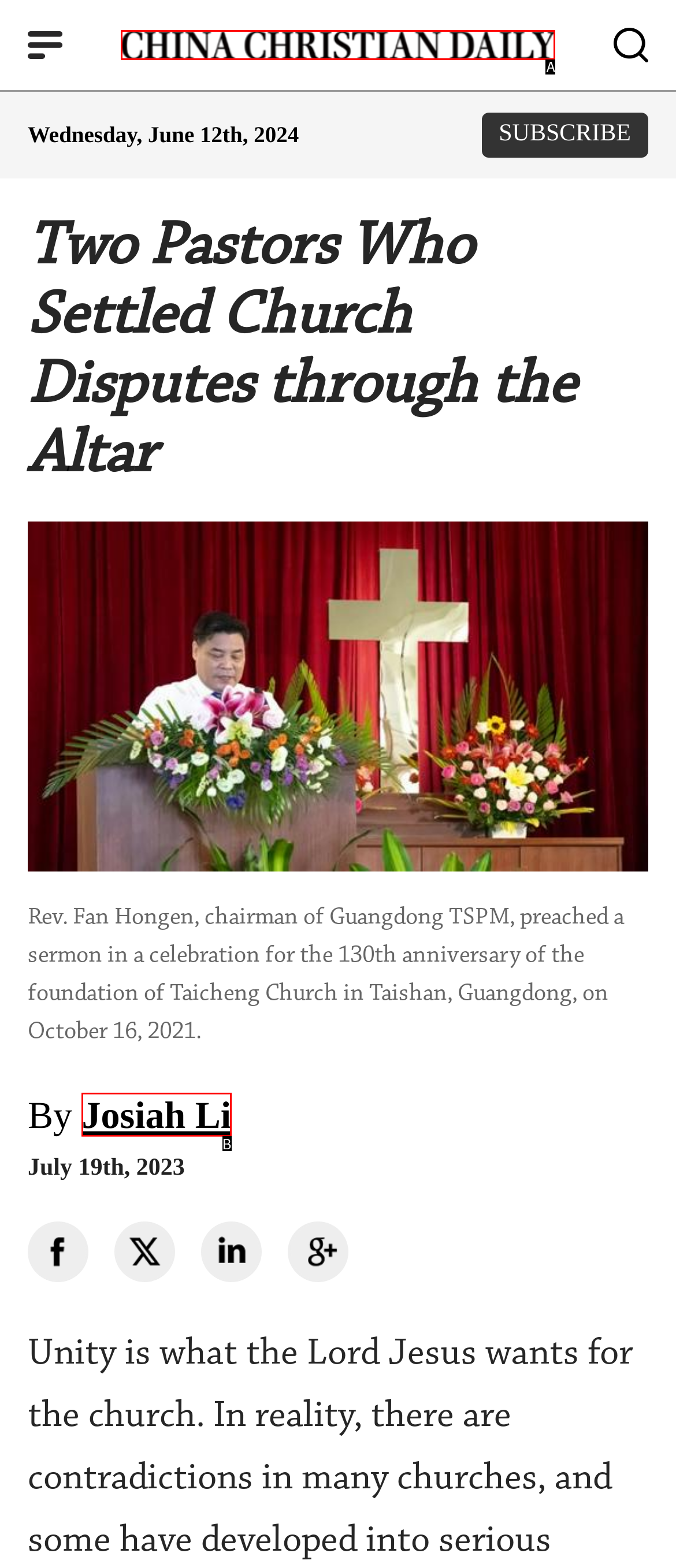Based on the description: Josiah Li, find the HTML element that matches it. Provide your answer as the letter of the chosen option.

B